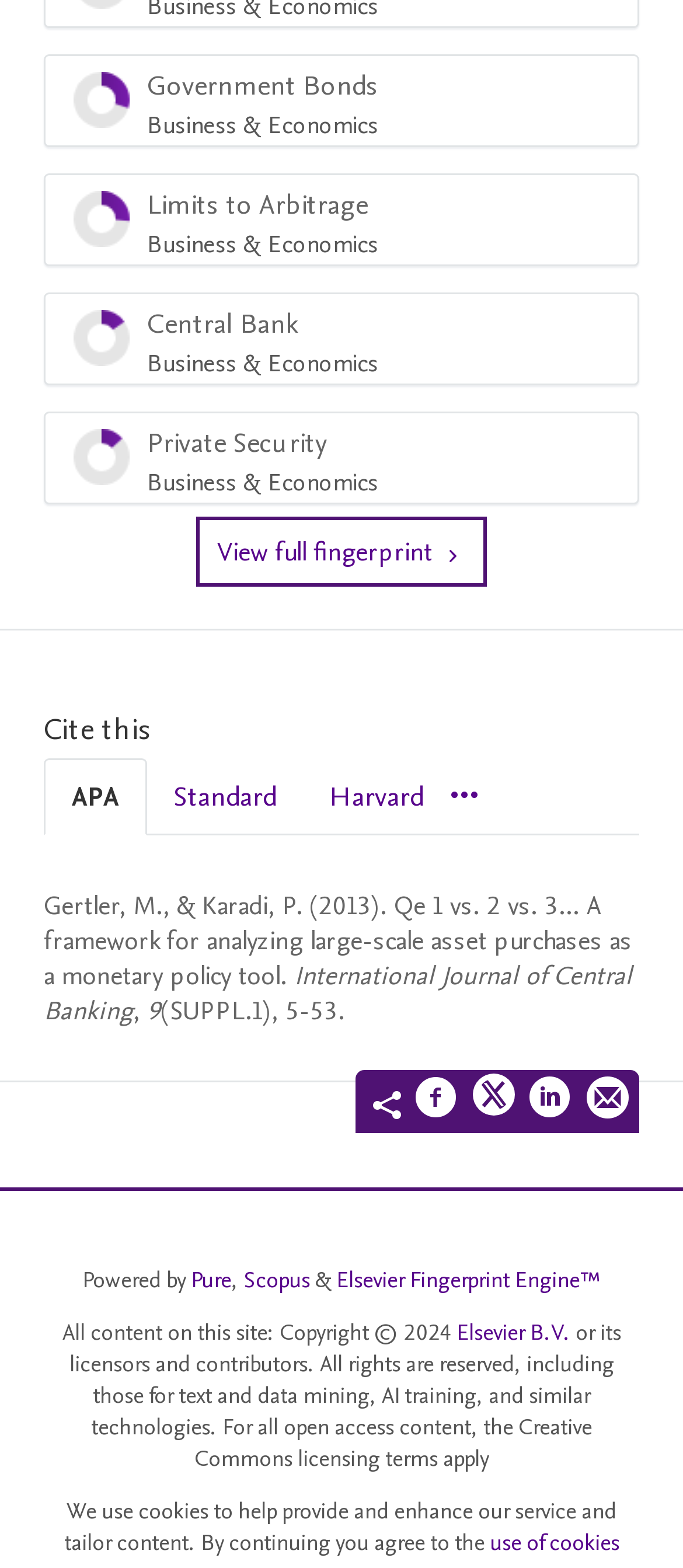Can you find the bounding box coordinates of the area I should click to execute the following instruction: "Cite this in APA style"?

[0.064, 0.483, 0.215, 0.532]